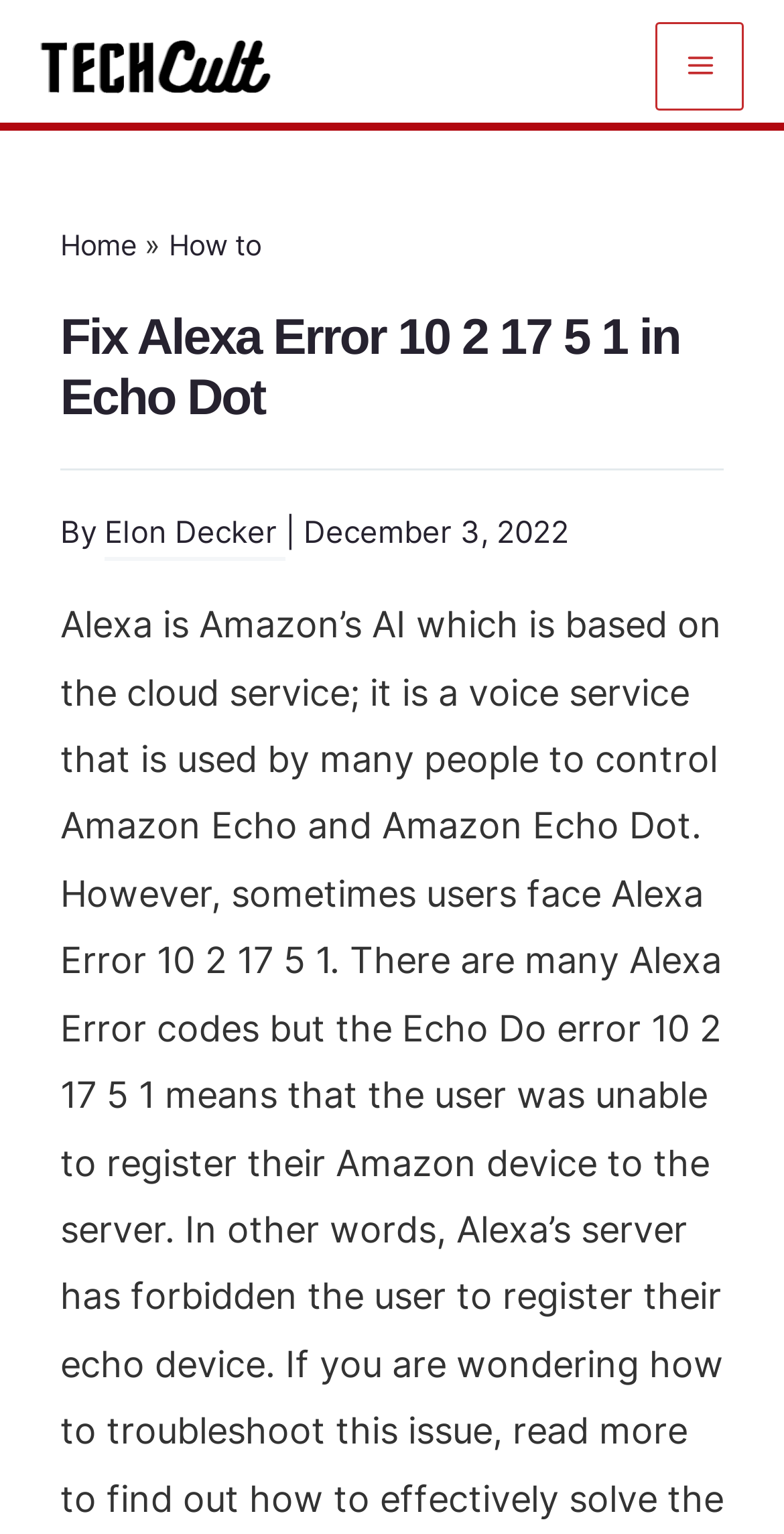Provide a brief response in the form of a single word or phrase:
What is the topic of the article?

Fix Alexa Error 10 2 17 5 1 in Echo Dot